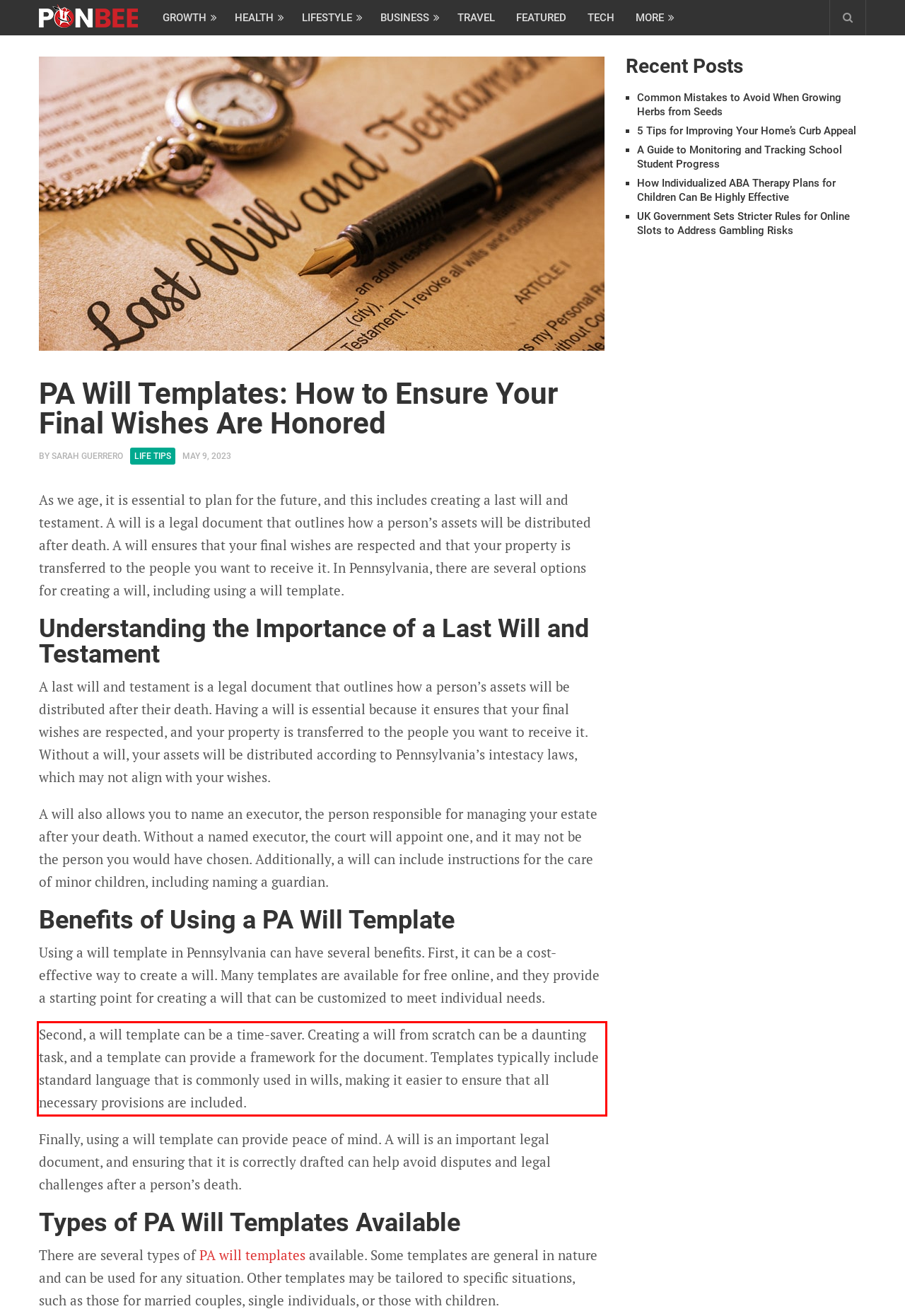Please examine the webpage screenshot containing a red bounding box and use OCR to recognize and output the text inside the red bounding box.

Second, a will template can be a time-saver. Creating a will from scratch can be a daunting task, and a template can provide a framework for the document. Templates typically include standard language that is commonly used in wills, making it easier to ensure that all necessary provisions are included.